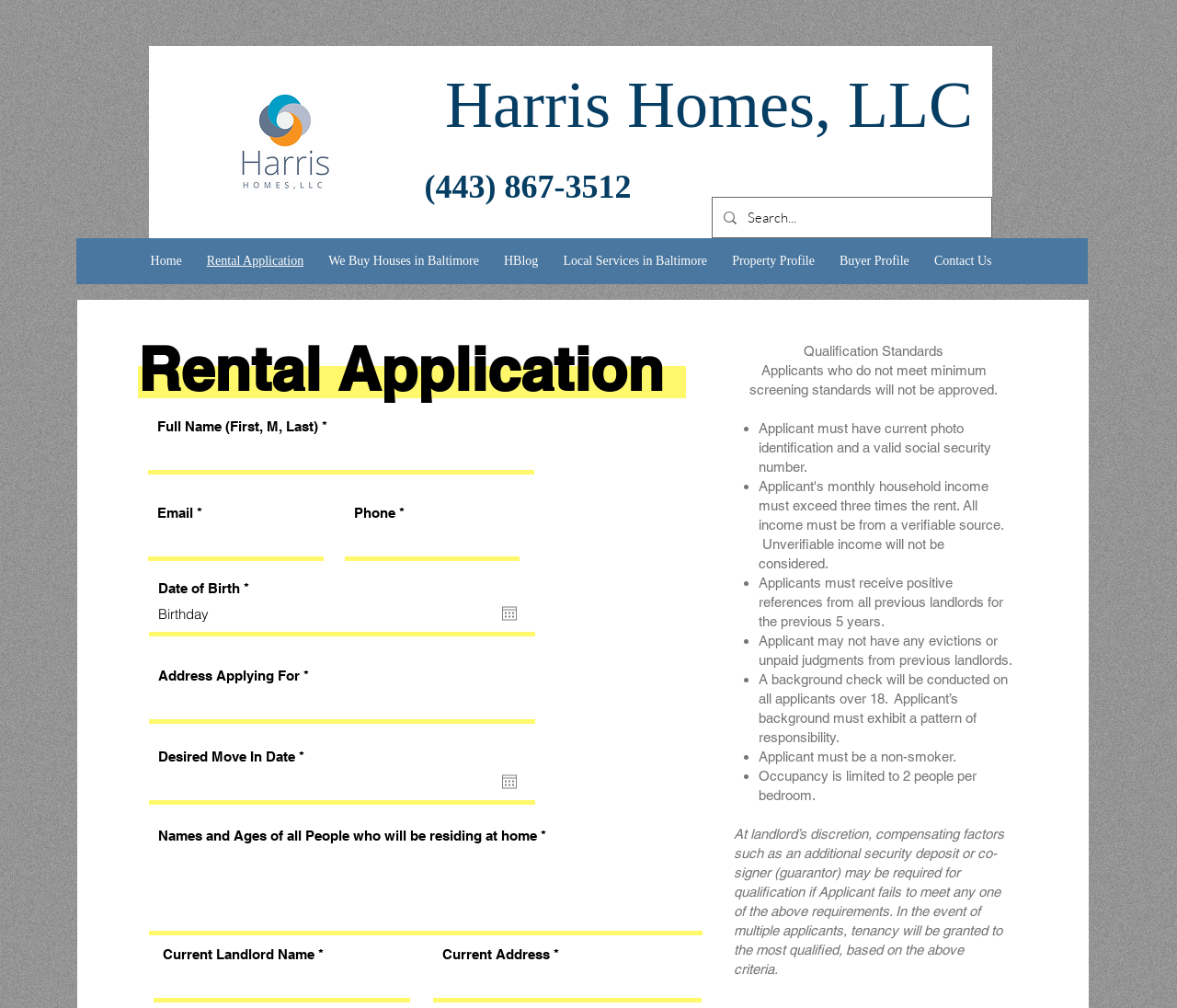Pinpoint the bounding box coordinates of the element you need to click to execute the following instruction: "Enter Full Name". The bounding box should be represented by four float numbers between 0 and 1, in the format [left, top, right, bottom].

[0.126, 0.43, 0.454, 0.471]